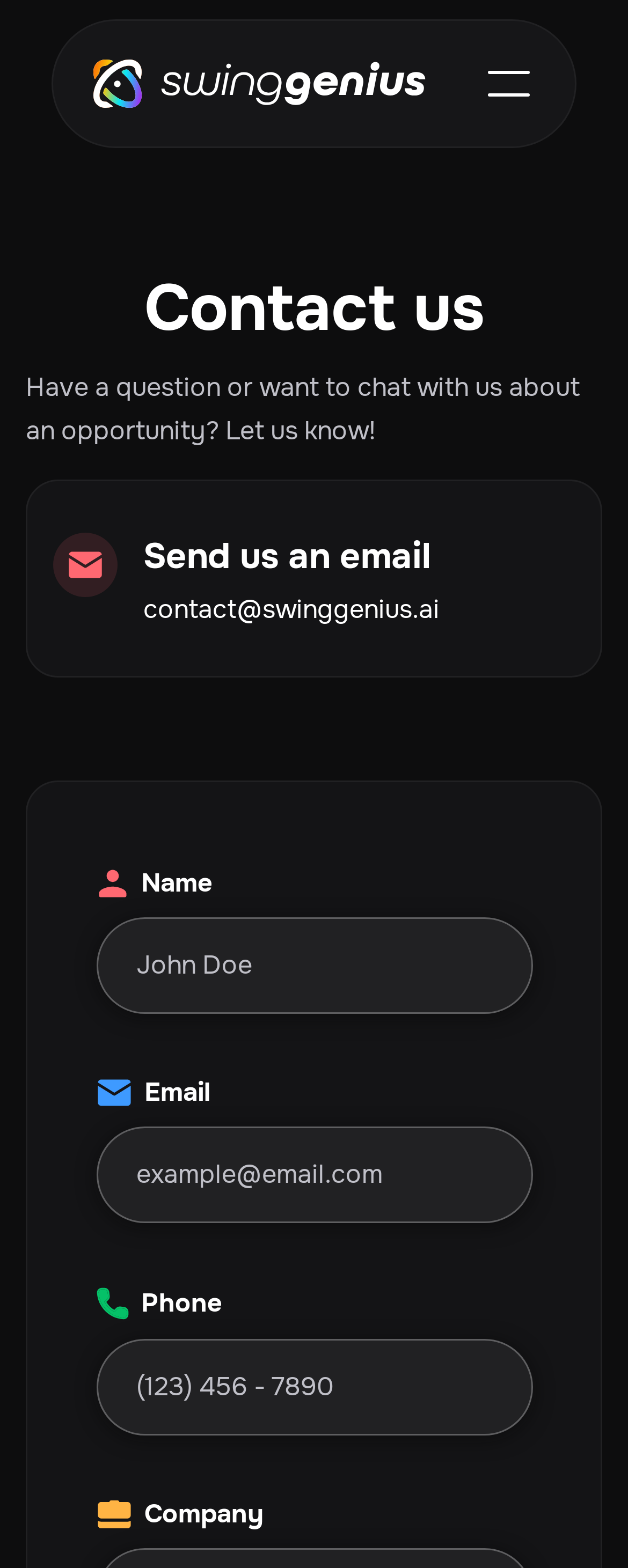Based on the element description: "parent_node: Name name="Name" placeholder="John Doe"", identify the UI element and provide its bounding box coordinates. Use four float numbers between 0 and 1, [left, top, right, bottom].

[0.153, 0.585, 0.847, 0.646]